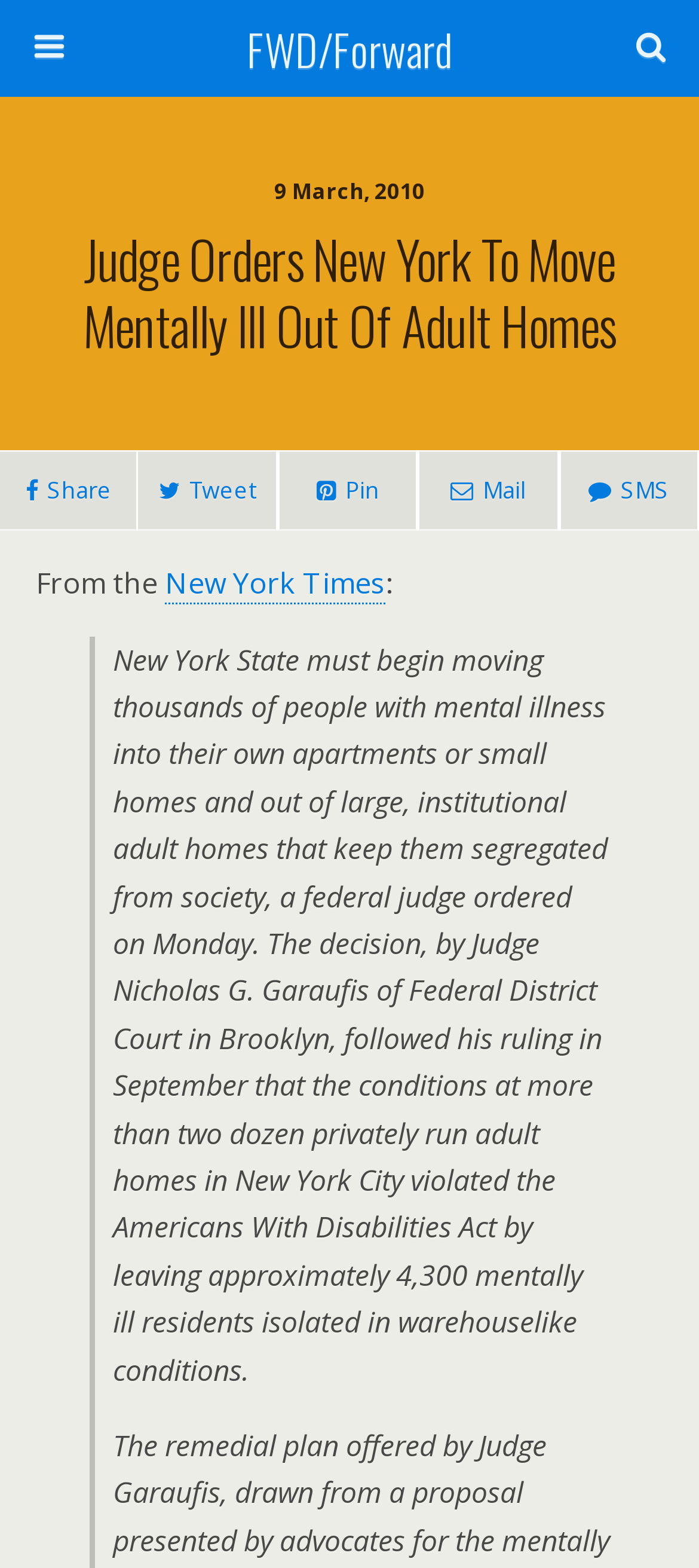What is the name of the newspaper? Examine the screenshot and reply using just one word or a brief phrase.

New York Times